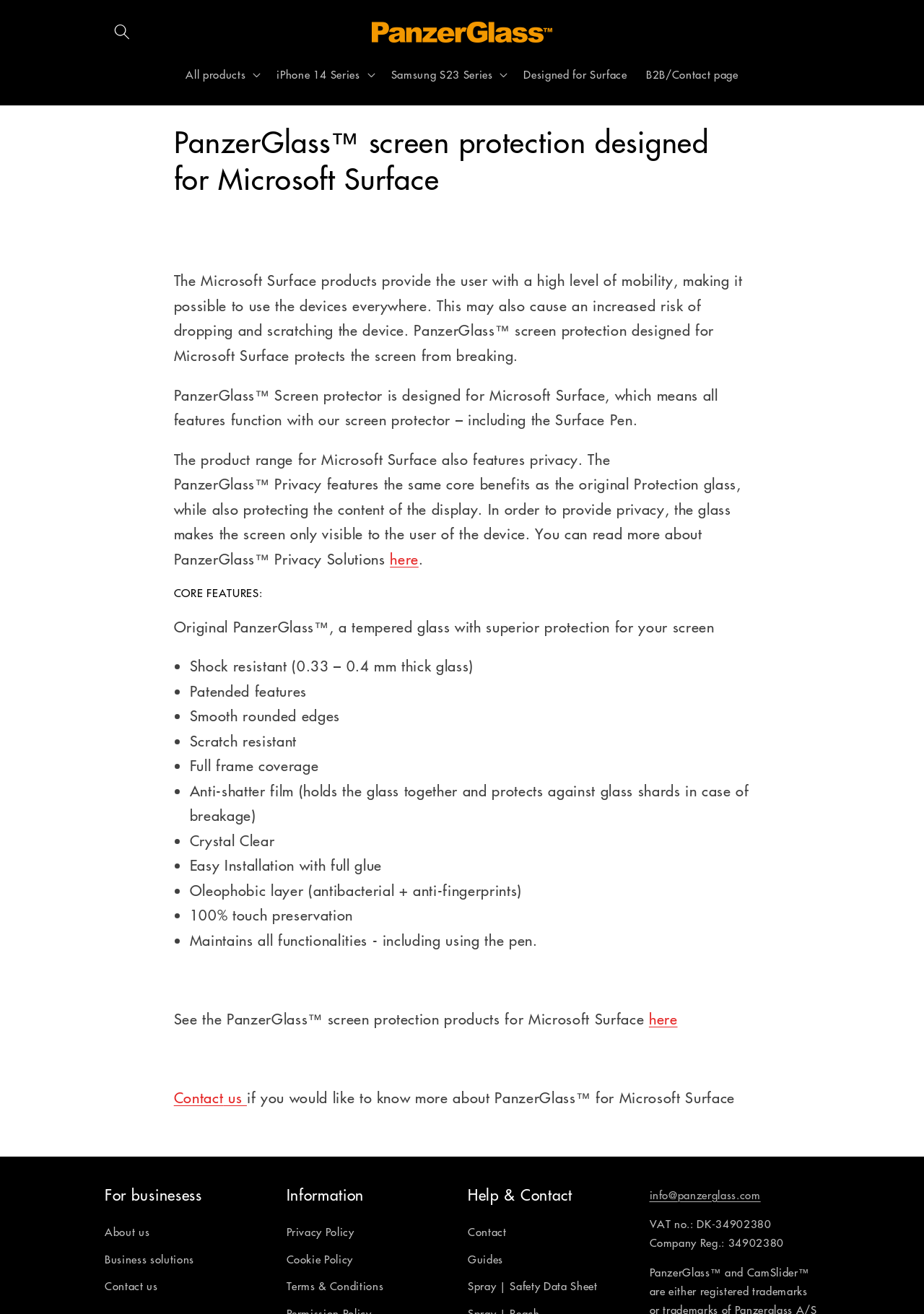What is the brand of screen protection designed for Microsoft Surface?
Refer to the screenshot and answer in one word or phrase.

PanzerGlass